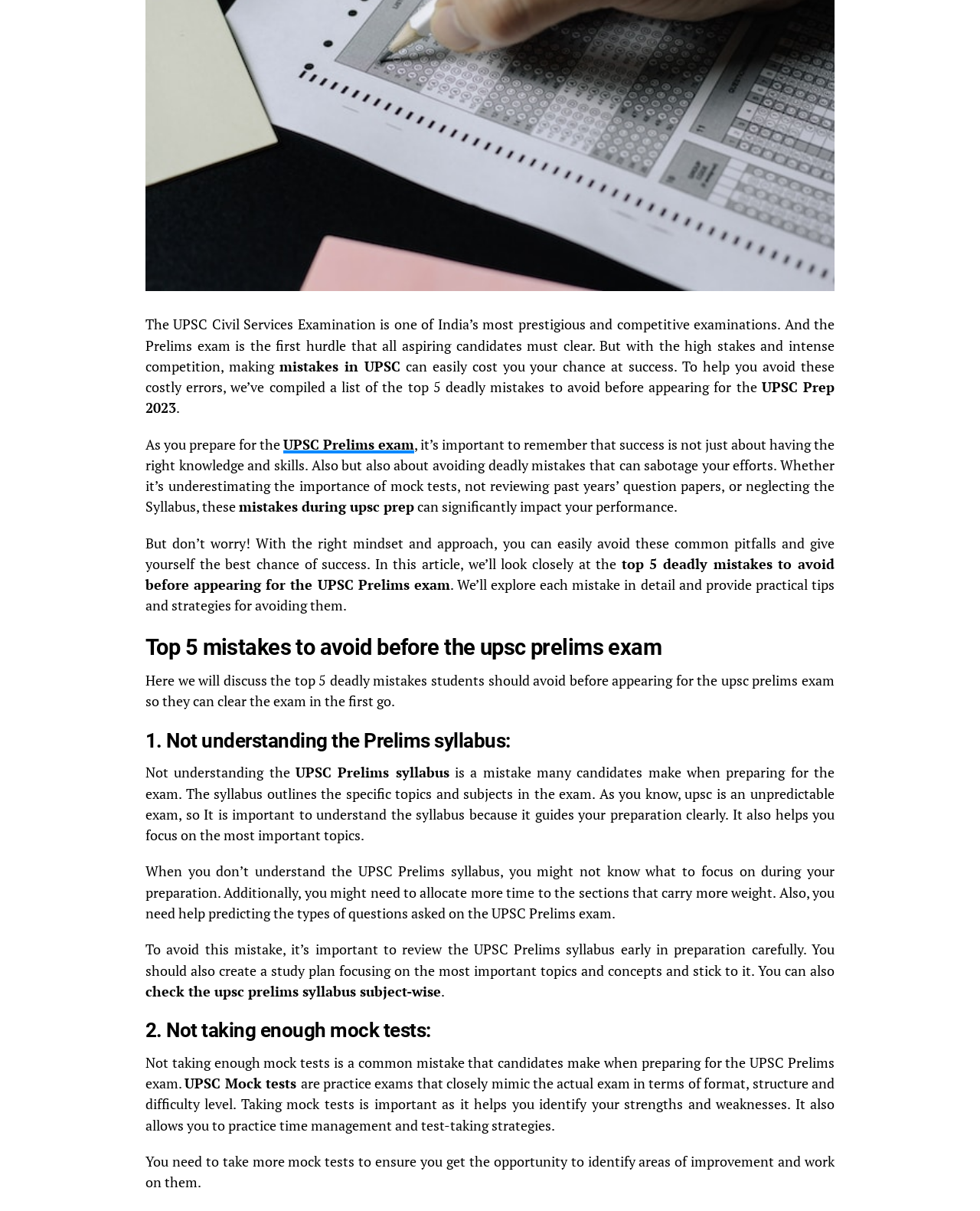Determine the bounding box of the UI component based on this description: "UPSC Prelims exam". The bounding box coordinates should be four float values between 0 and 1, i.e., [left, top, right, bottom].

[0.289, 0.36, 0.423, 0.374]